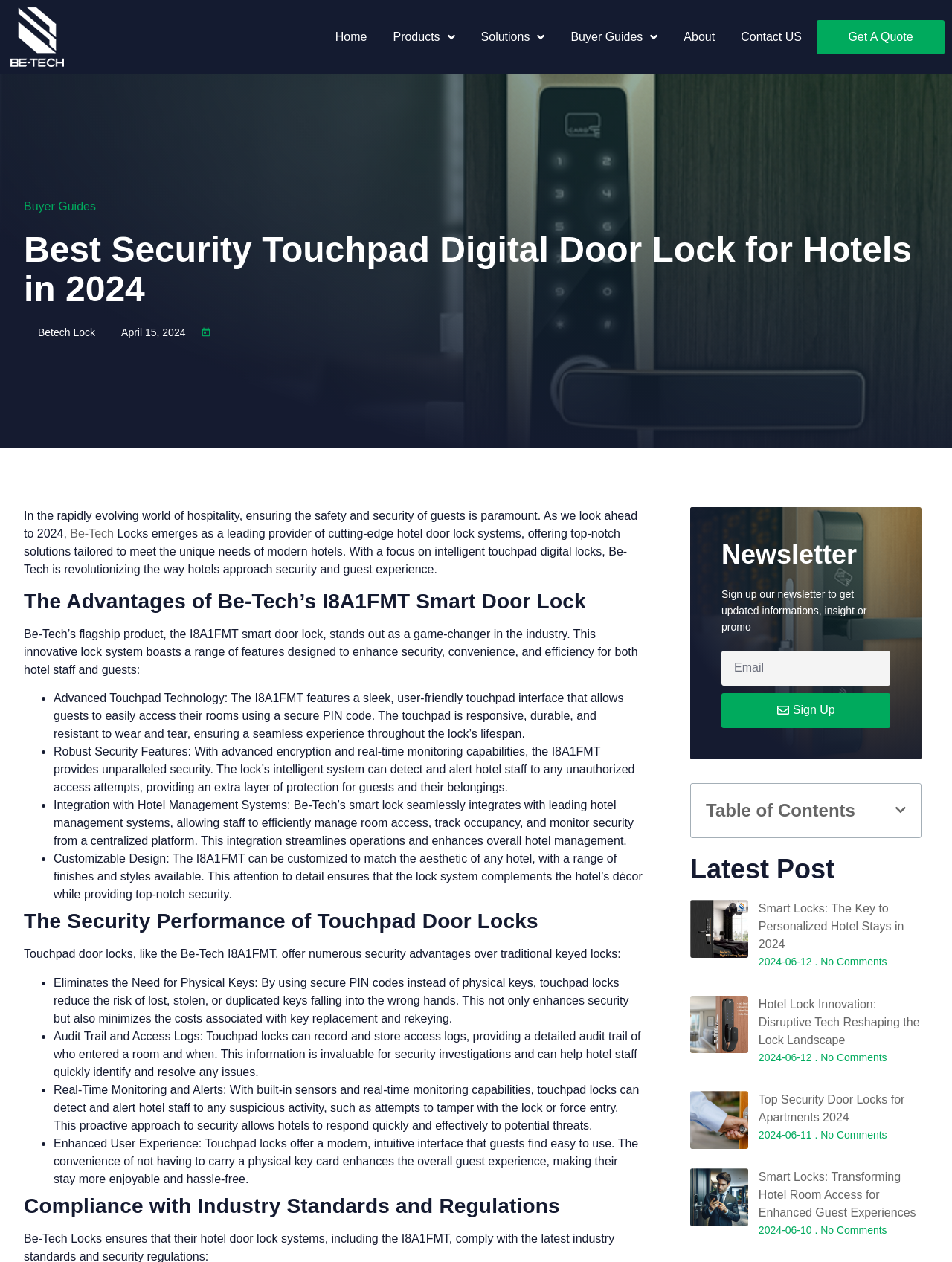What is one of the security advantages of touchpad door locks over traditional keyed locks?
Based on the screenshot, provide your answer in one word or phrase.

Eliminates the need for physical keys